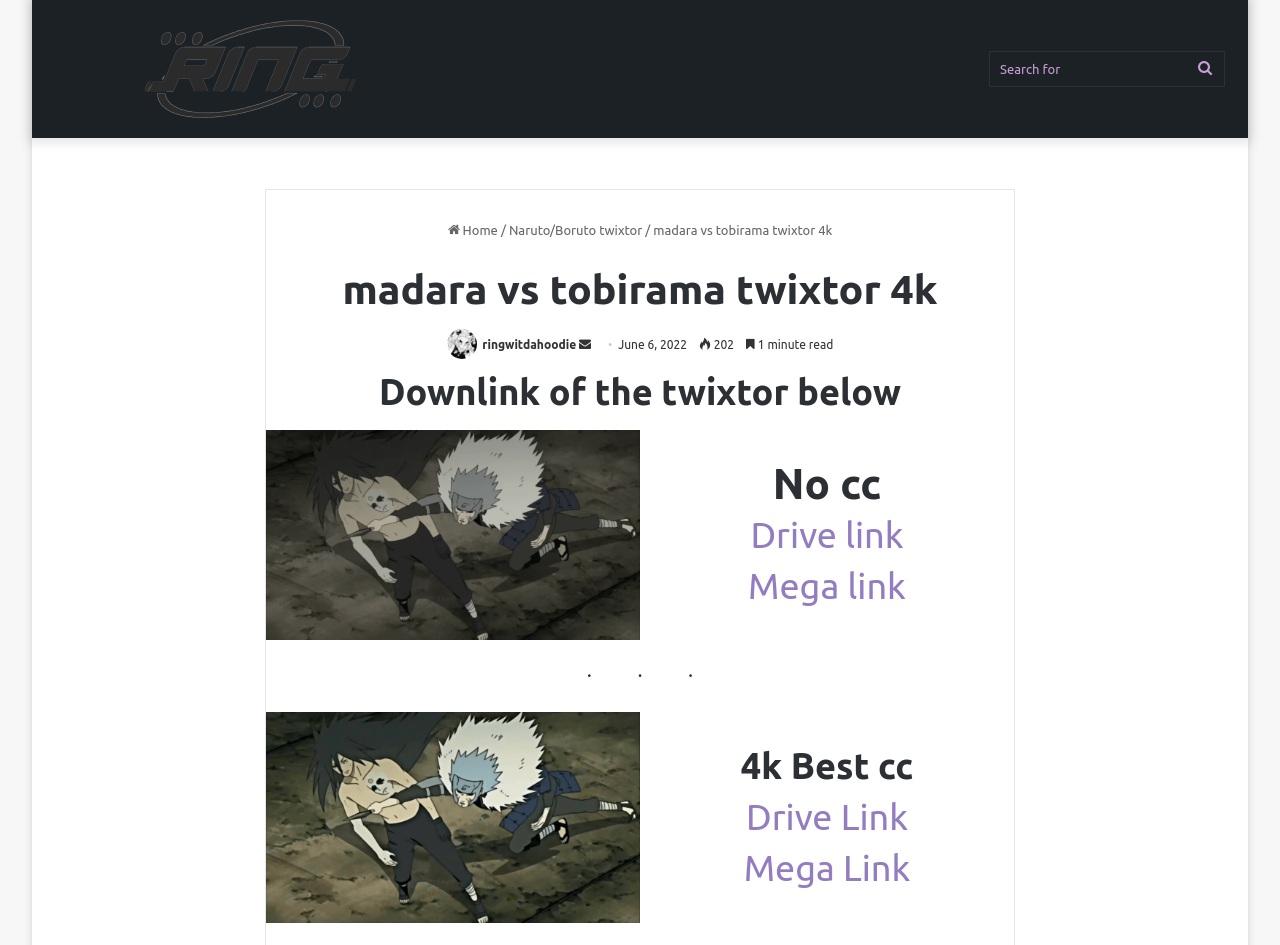Identify the bounding box of the UI component described as: "Drive link".

[0.586, 0.522, 0.706, 0.565]